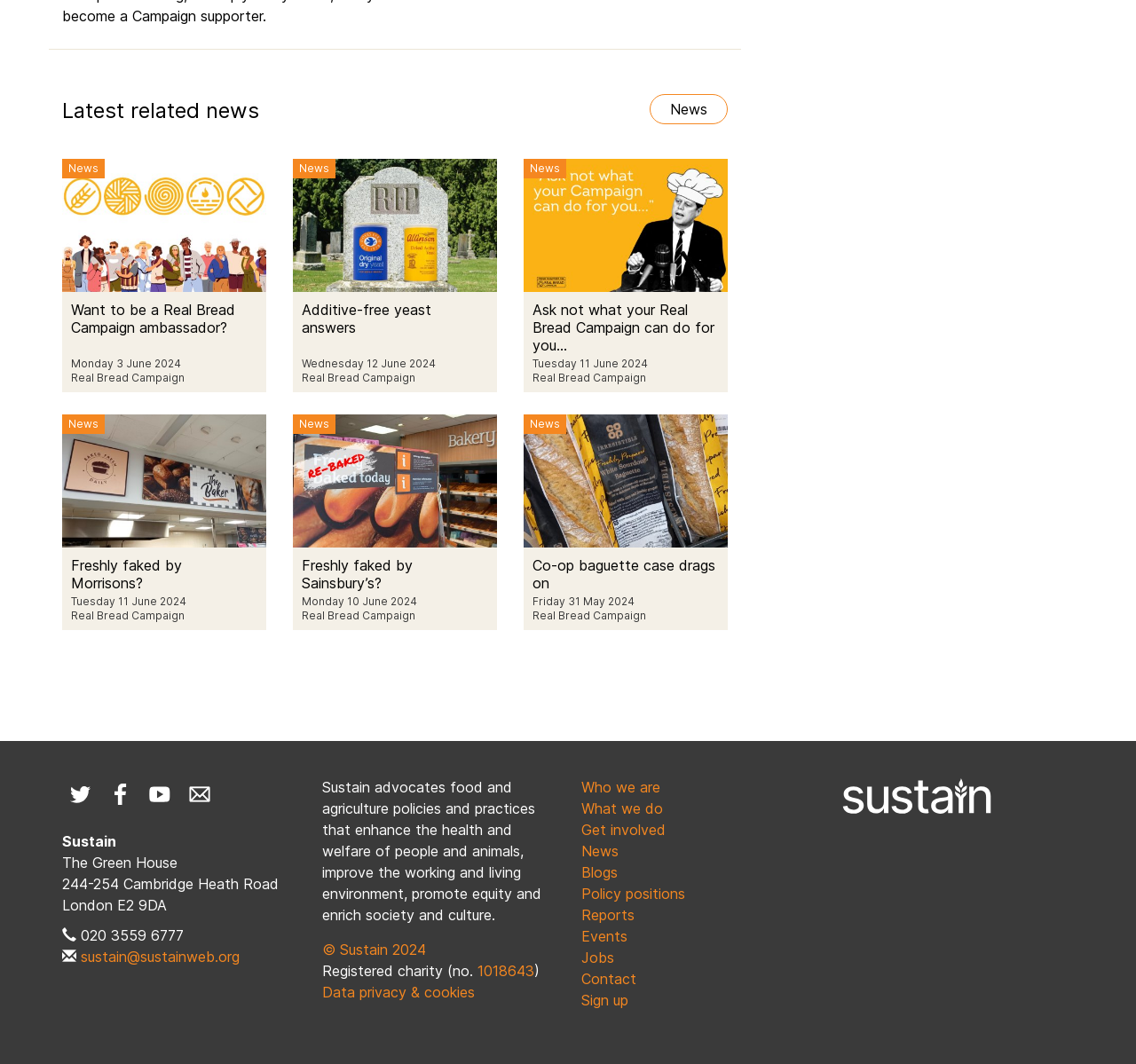Locate the UI element described by / and provide its bounding box coordinates. Use the format (top-left x, top-left y, bottom-right x, bottom-right y) with all values as floating point numbers between 0 and 1.

None